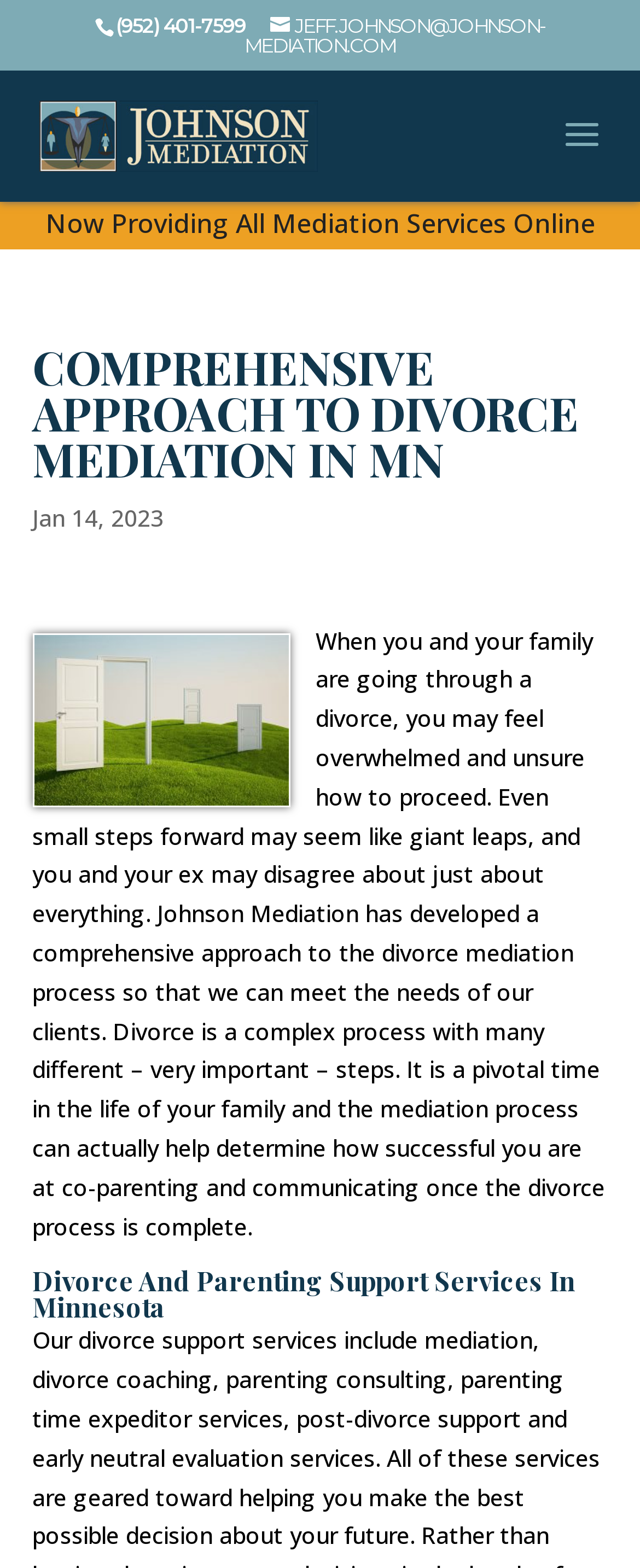What is the name of the company providing mediation services?
Using the visual information, respond with a single word or phrase.

Johnson Mediation